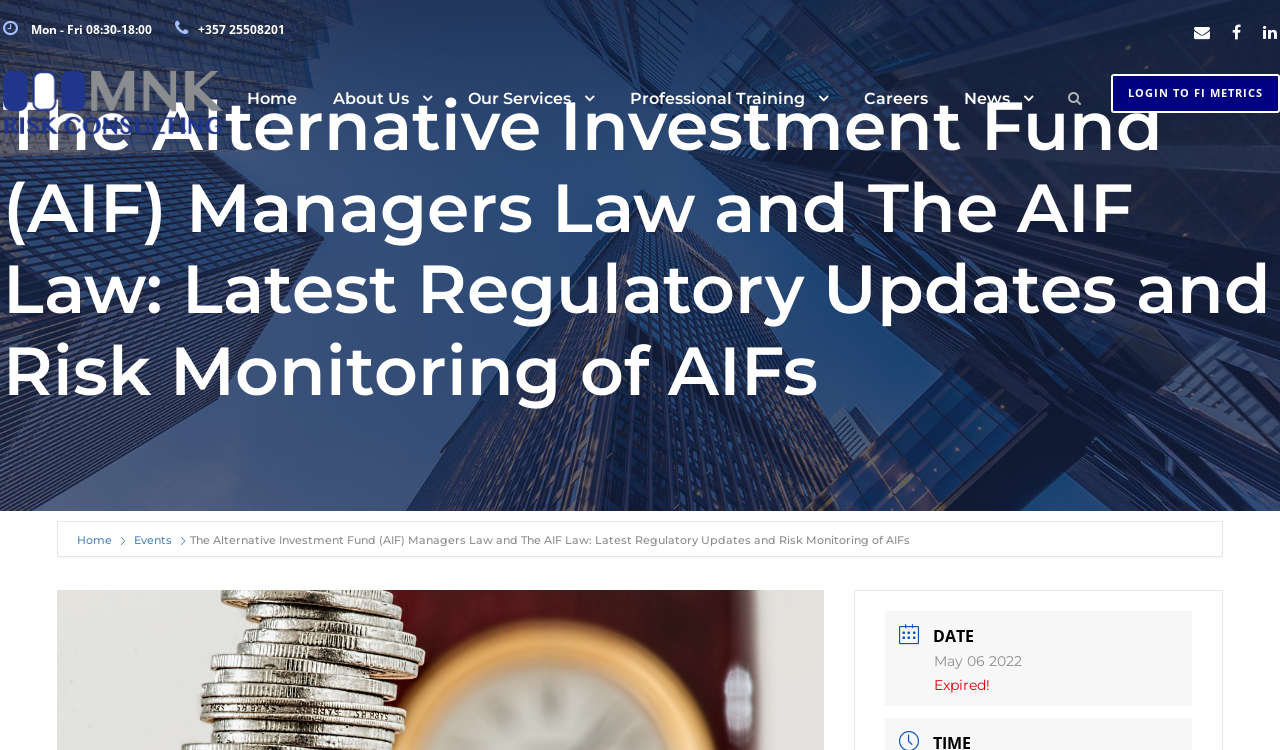Respond with a single word or short phrase to the following question: 
How many navigation links are there in the top menu?

6